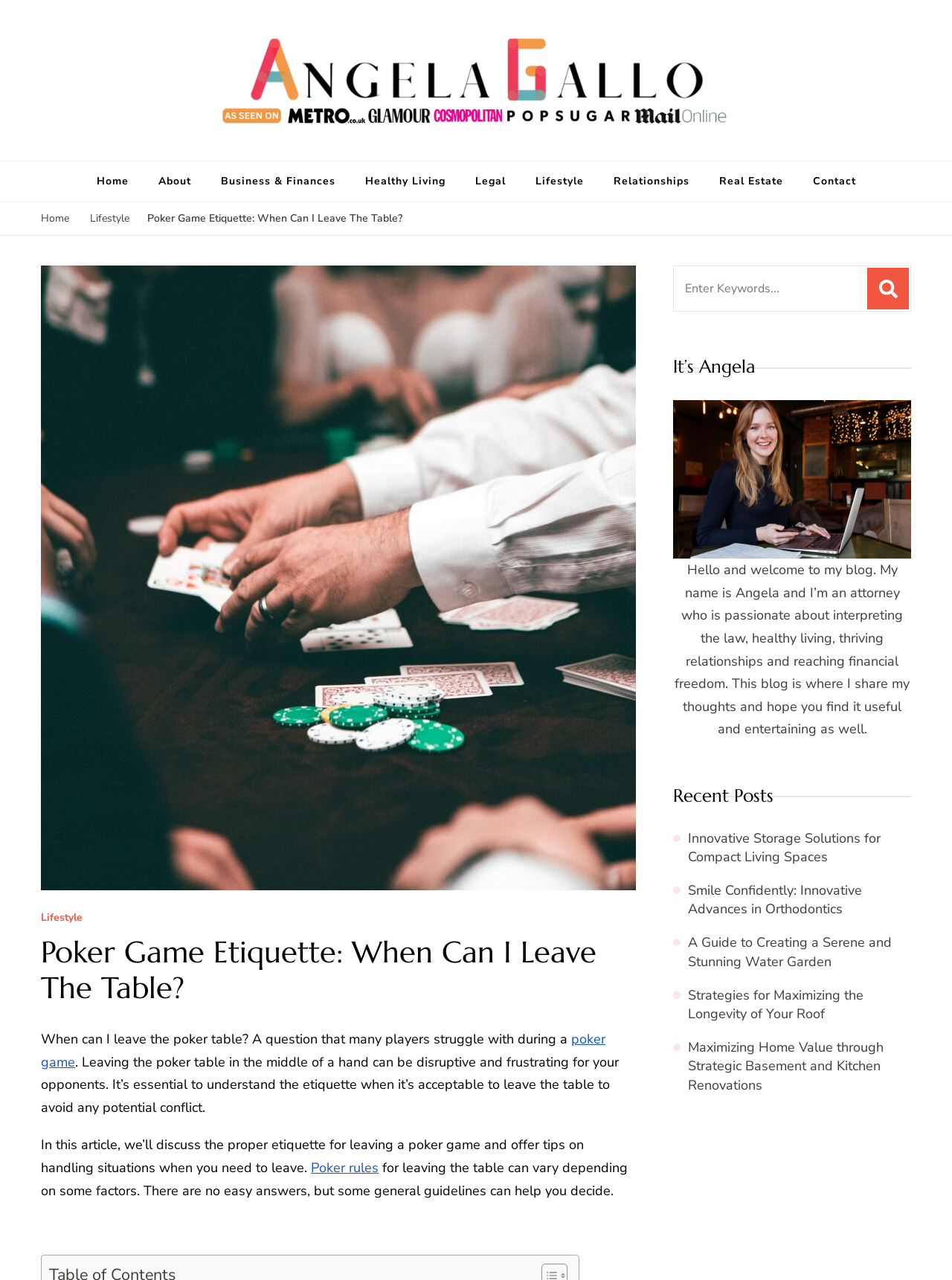Could you specify the bounding box coordinates for the clickable section to complete the following instruction: "read about poker game etiquette"?

[0.155, 0.164, 0.423, 0.178]